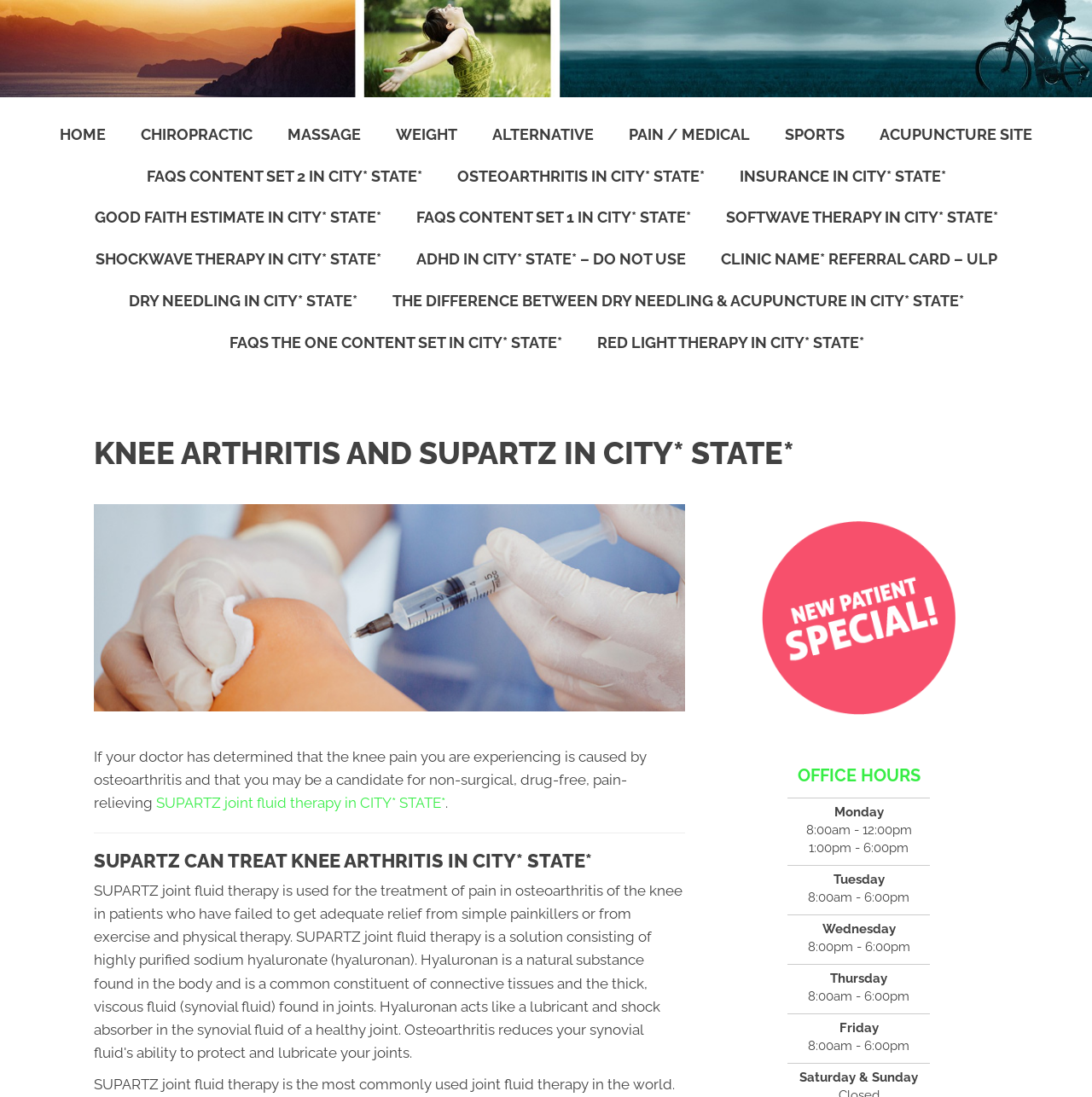Find the bounding box coordinates for the UI element whose description is: "parent_node: About Us". The coordinates should be four float numbers between 0 and 1, in the format [left, top, right, bottom].

None